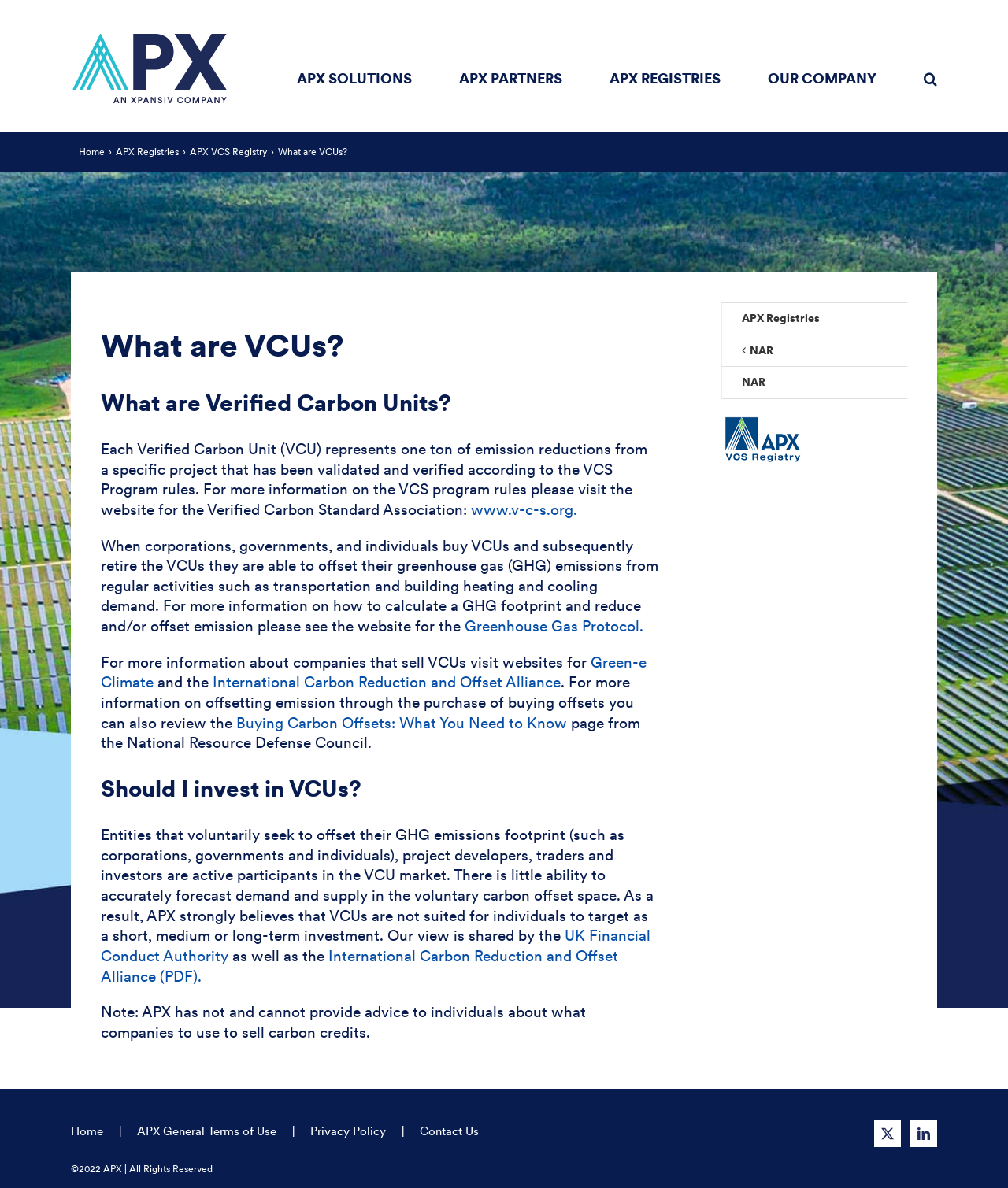Please predict the bounding box coordinates (top-left x, top-left y, bottom-right x, bottom-right y) for the UI element in the screenshot that fits the description: APX Registries

[0.717, 0.255, 0.9, 0.282]